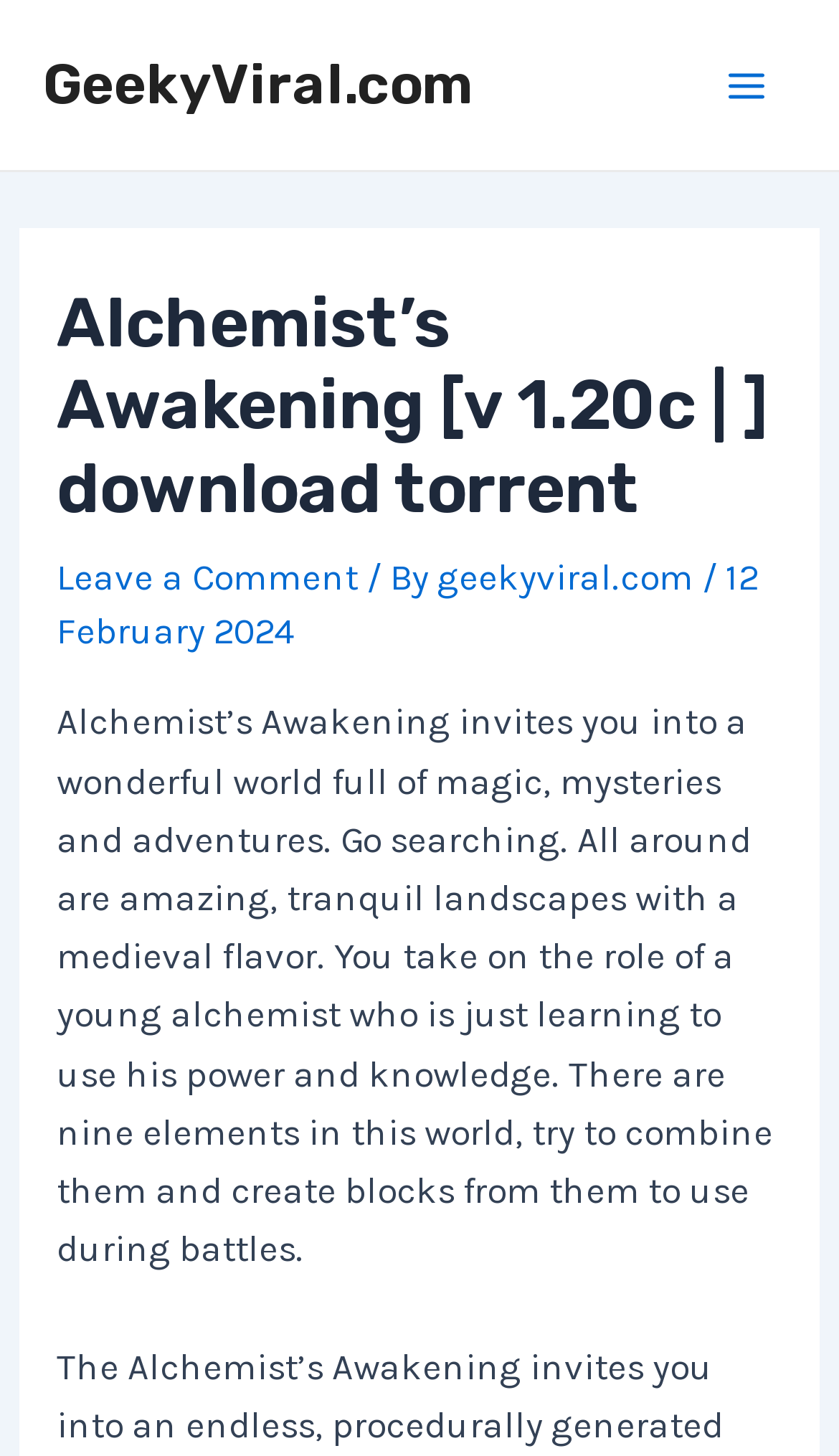Specify the bounding box coordinates (top-left x, top-left y, bottom-right x, bottom-right y) of the UI element in the screenshot that matches this description: Main Menu

[0.832, 0.025, 0.949, 0.092]